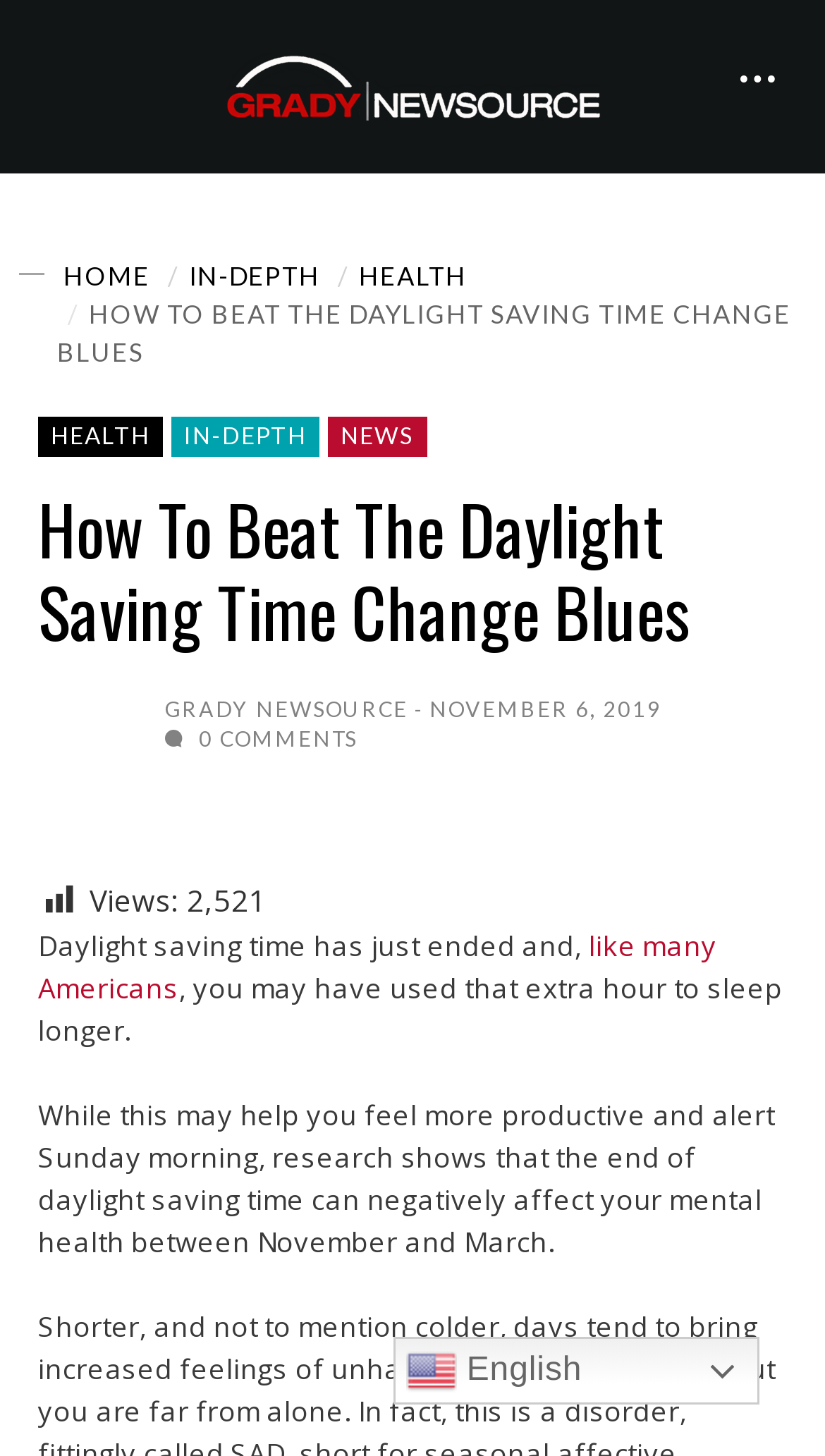Based on the element description "alt="Grady Newsource"", predict the bounding box coordinates of the UI element.

[0.273, 0.036, 0.727, 0.083]